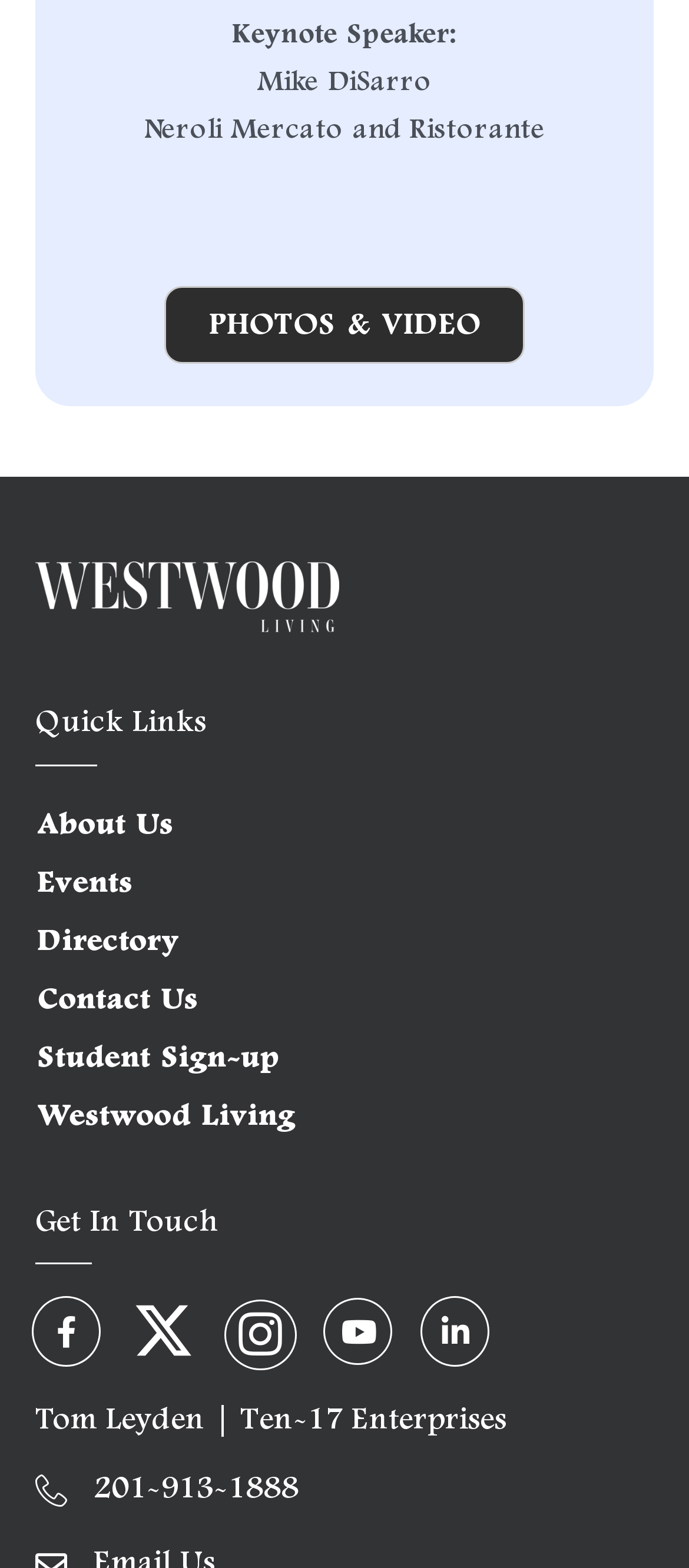Give a concise answer using only one word or phrase for this question:
What is the phone number to get in touch?

201-913-1888